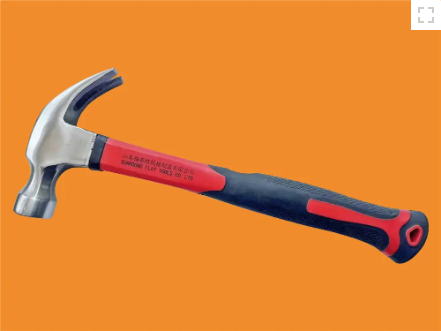Describe every significant element in the image thoroughly.

The image showcases an American type claw hammer with a sleek, dual-color handle made of TPR (thermoplastic rubber) and wood. The hammer features a classic curved claw design on one end, ideal for nail removal, while the other end is a sturdy hammerhead for driving nails. The handle is ergonomically designed for a comfortable grip, enhancing usability during various tasks. The striking surface of the hammer gleams, reflecting its polished steel finish, set against an eye-catching orange background that highlights its details and craftsmanship. This tool is suitable for both professional tradespeople and DIY enthusiasts, making it a versatile addition to any toolkit.